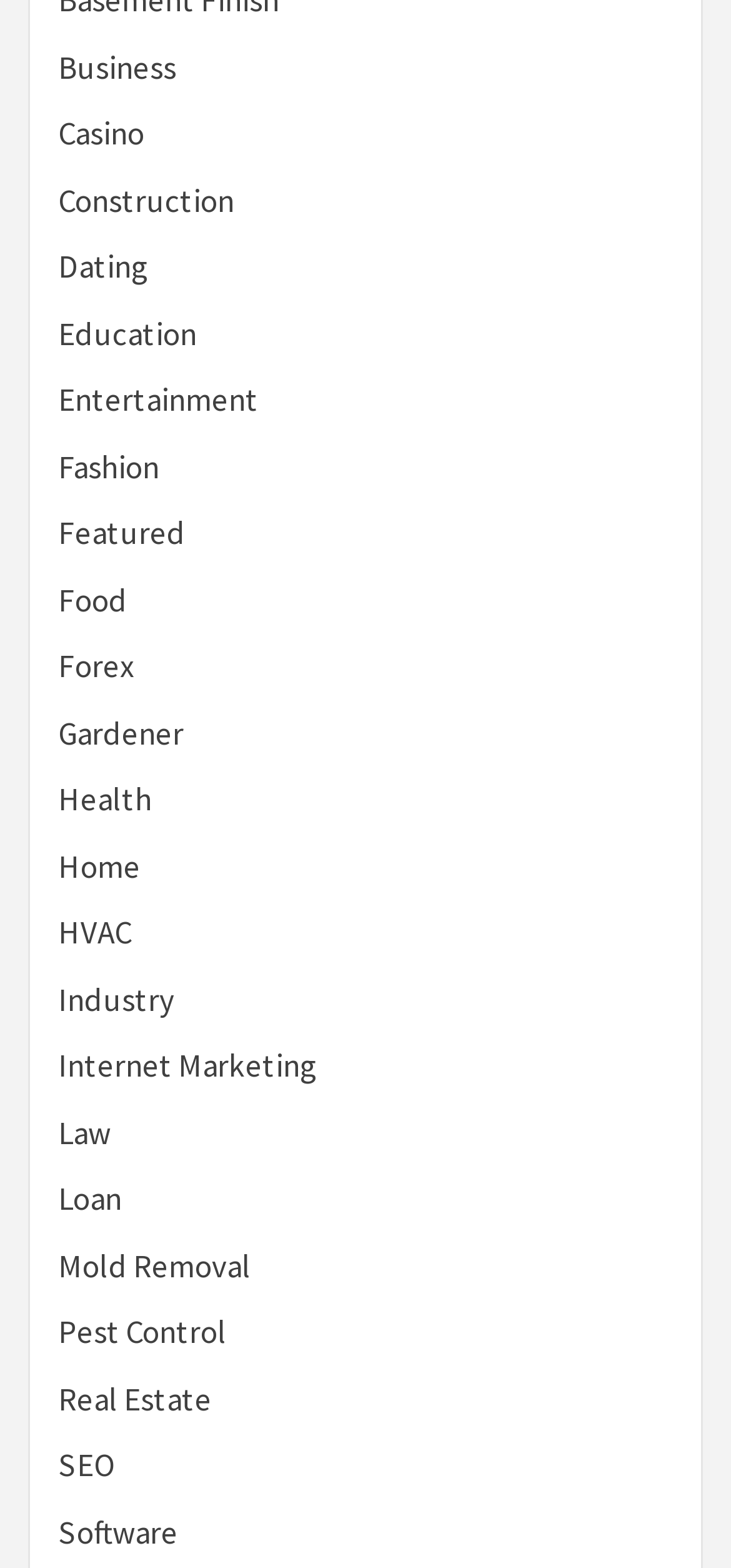Locate the bounding box coordinates of the UI element described by: "Law". Provide the coordinates as four float numbers between 0 and 1, formatted as [left, top, right, bottom].

[0.079, 0.709, 0.151, 0.735]